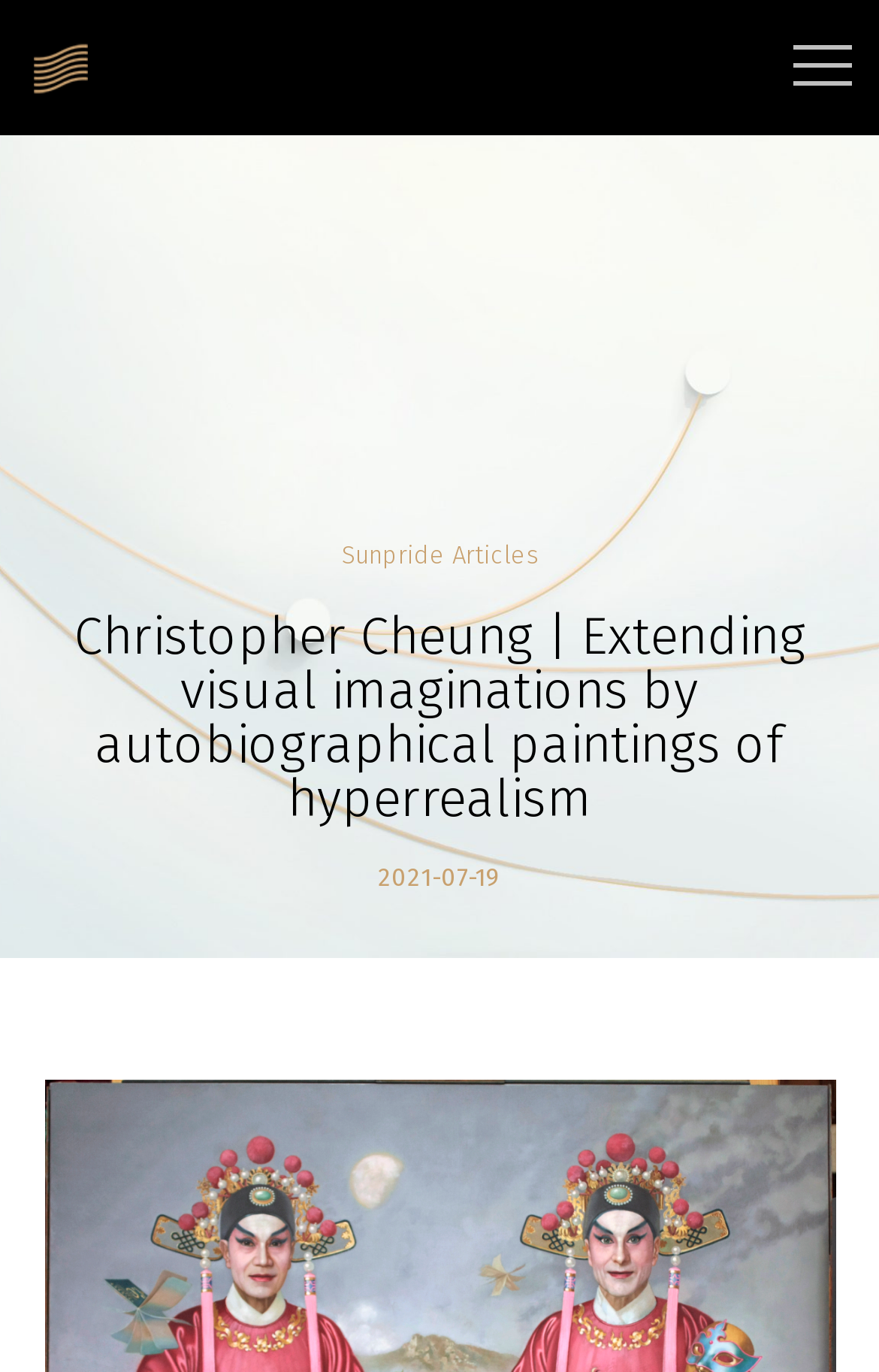What is the theme of the paintings mentioned on this webpage?
Refer to the image and give a detailed answer to the question.

I found the answer by examining the heading element on the webpage, which contains the text 'Christopher Cheung | Extending visual imaginations by autobiographical paintings of hyperrealism', and identifying the theme of the paintings as hyperrealism.